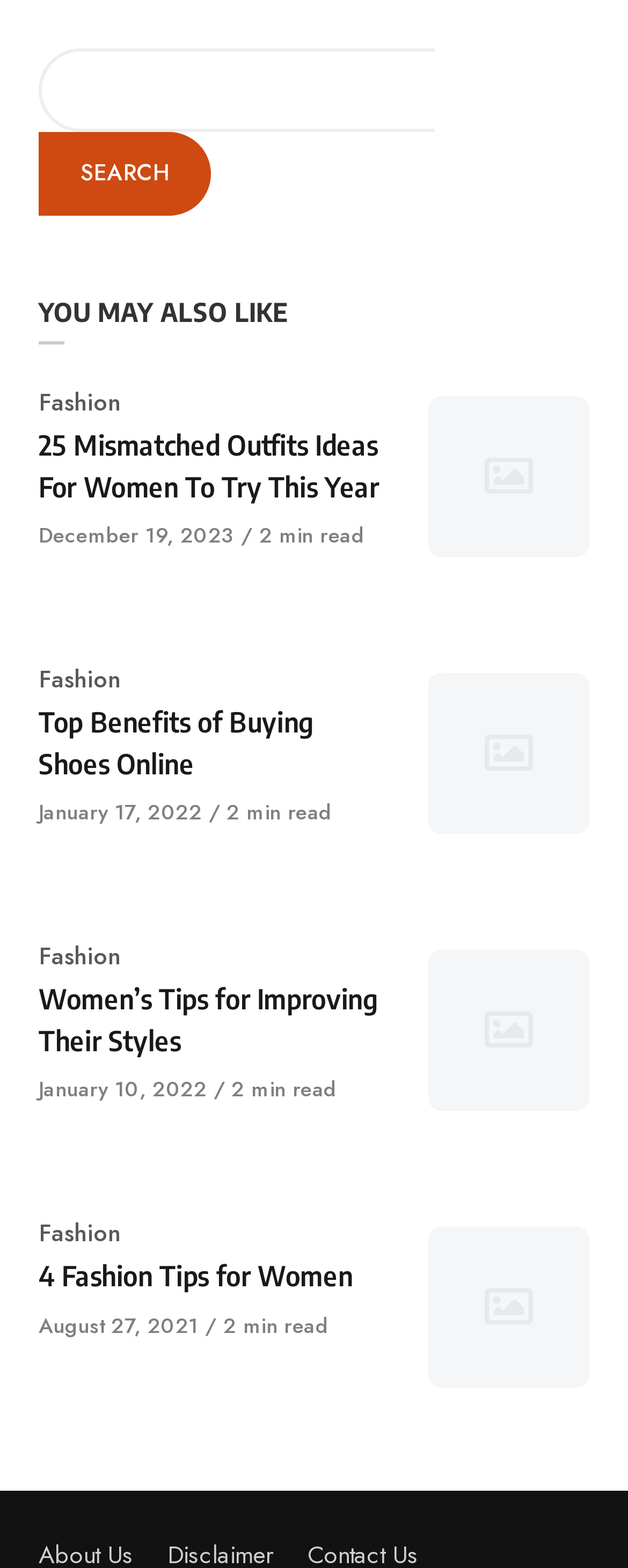What is the title of the fourth article?
Please respond to the question with as much detail as possible.

The fourth article has a heading '4 Fashion Tips for Women', which indicates that the title of the fourth article is '4 Fashion Tips for Women'.